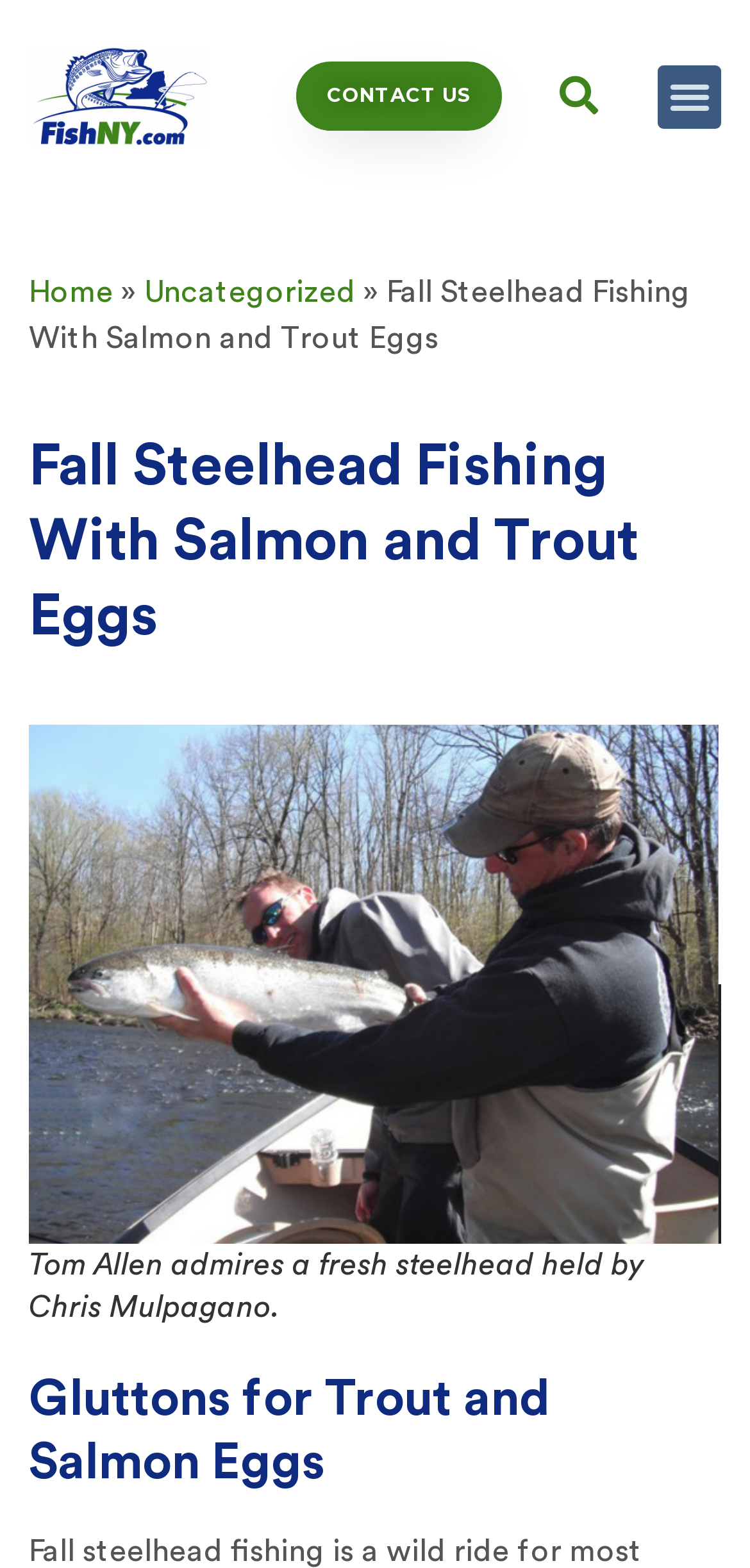Give a detailed overview of the webpage's appearance and contents.

The webpage is about fall steelhead fishing, specifically discussing how steelhead are attracted to salmon and trout eggs during the fall run. 

At the top left of the page, there is a link with no text, followed by a "CONTACT US" link and a search bar with a "Search" button. To the right of these elements, there is a "Menu Toggle" button. 

Below these top elements, there is a navigation section with breadcrumbs, which includes links to "Home", "Uncategorized", and the current page, "Fall Steelhead Fishing With Salmon and Trout Eggs". 

The main content of the page starts with a heading that matches the title of the page. Below the heading, there is a large figure that takes up most of the width of the page, showing two anglers admiring their catch while fall steelhead fishing. The image is accompanied by a caption that describes the scene, mentioning the names of the anglers, Tom Allen and Chris Mulpagano. 

Finally, at the bottom of the page, there is another heading that reads "Gluttons for Trout and Salmon Eggs", which likely introduces the main topic of the article.